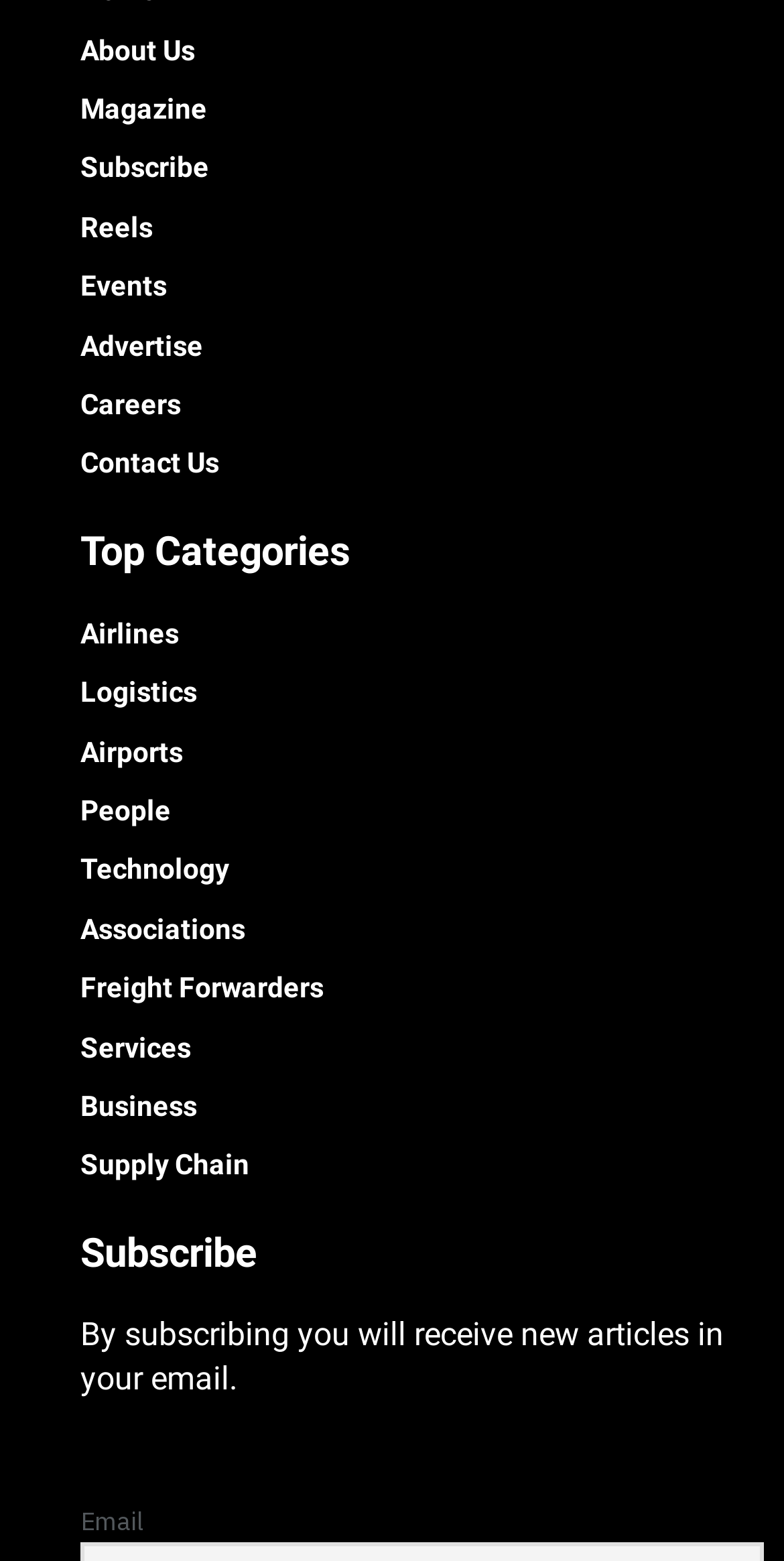Carefully examine the image and provide an in-depth answer to the question: How many headings are on the webpage?

I identified two headings on the webpage, which are 'Top Categories' and 'Subscribe', totaling 2 headings.